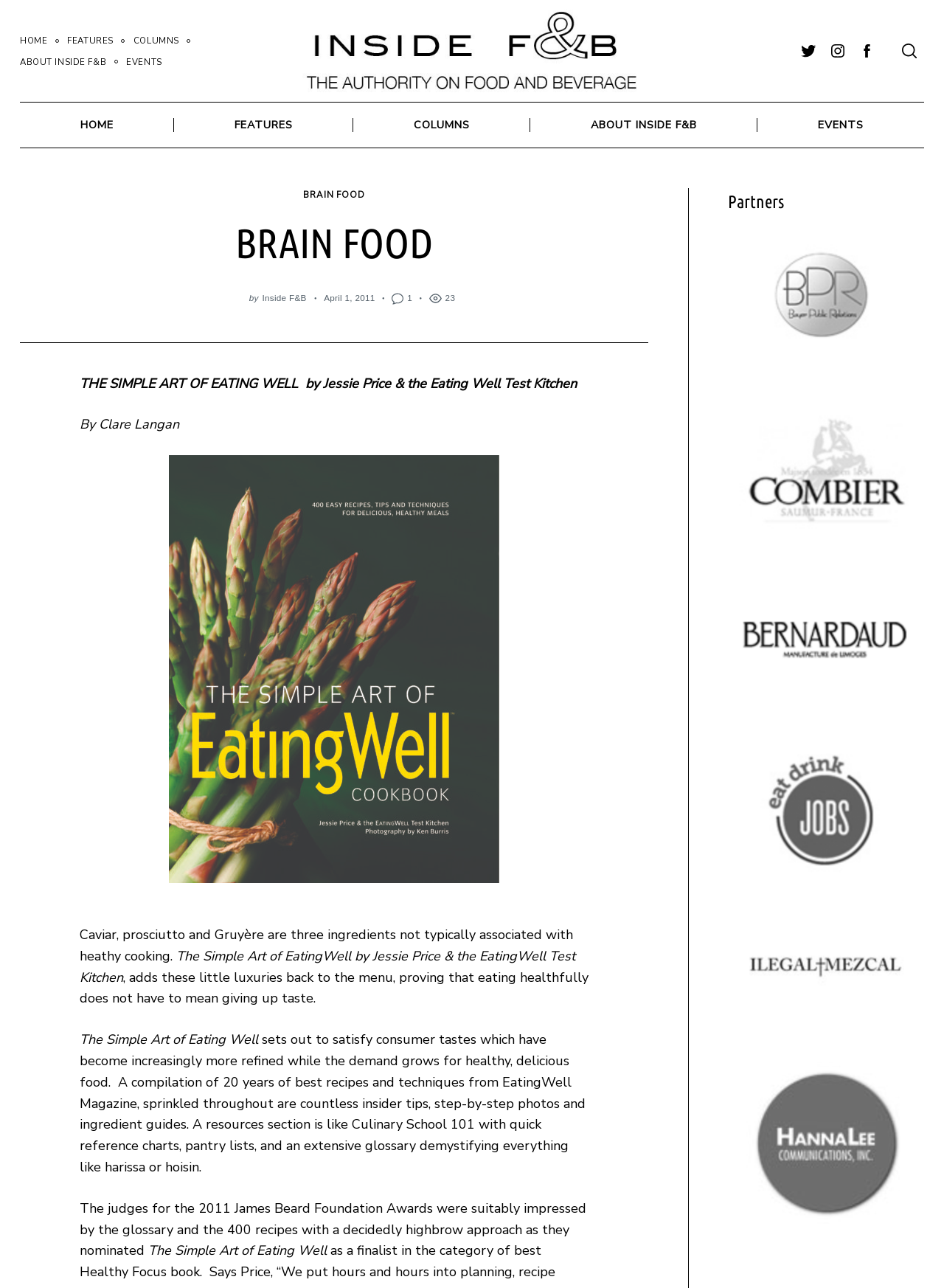Review the image closely and give a comprehensive answer to the question: What are the three ingredients mentioned in the article?

I found the answer by reading the text 'Caviar, prosciutto and Gruyère are three ingredients not typically associated with heathy cooking.' and identifying the three ingredients mentioned.